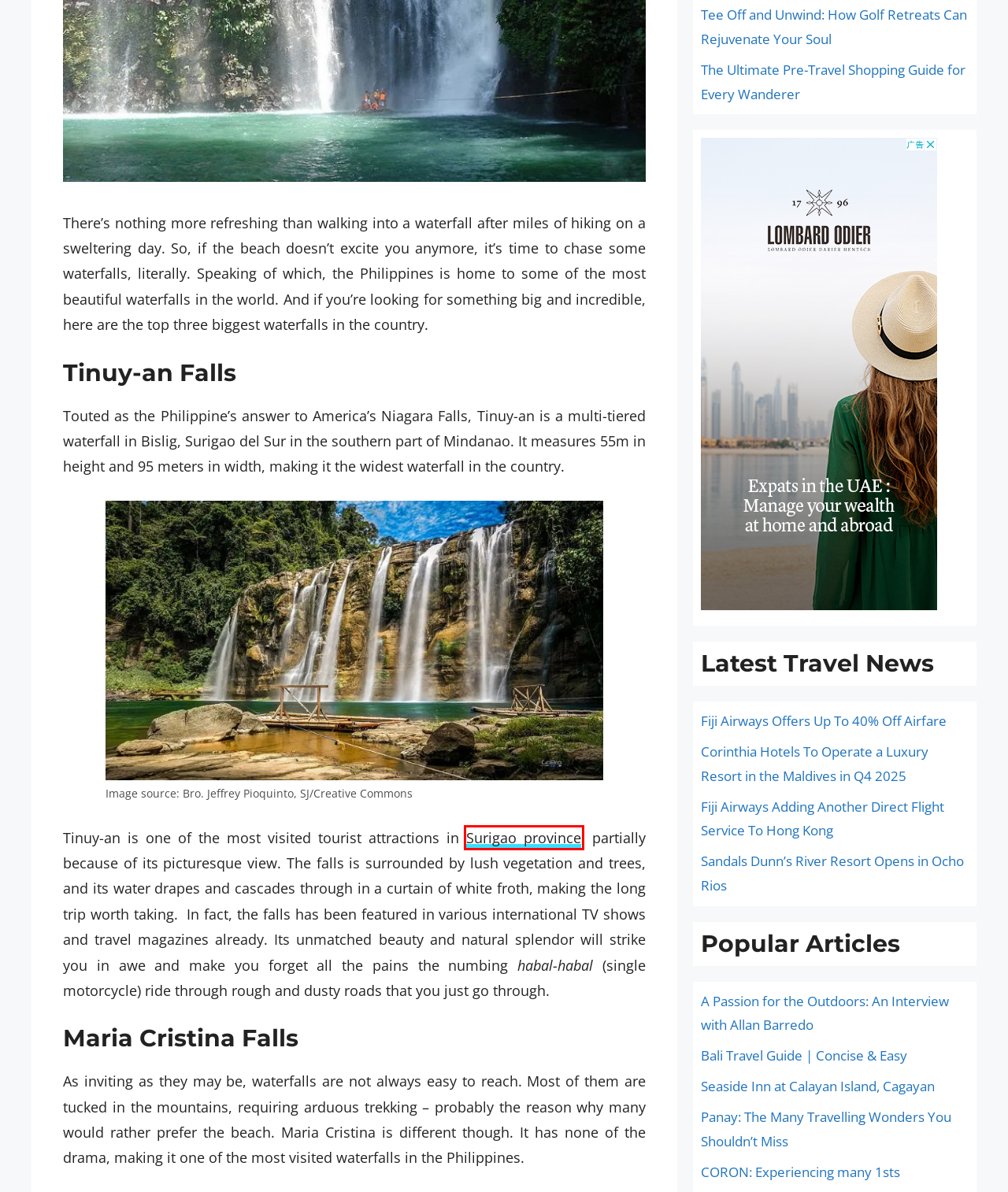You are given a webpage screenshot where a red bounding box highlights an element. Determine the most fitting webpage description for the new page that loads after clicking the element within the red bounding box. Here are the candidates:
A. Fiji Airways Offers Up To 40% Off Airfare | TriptheIslands.com
B. Corinthia Hotels To Operate a Luxury Resort in the Maldives in Q4 2025 | TriptheIslands.com
C. A Passion for the Outdoors: An Interview with Allan Barredo | TriptheIslands.com
D. CORON: Experiencing many 1sts - Trip the Islands
E. Fiji Airways Adding Another Direct Flight Service To Hong Kong | TriptheIslands.com
F. Top 10 Must Visit Attractions of Surigao del Norte | TriptheIslands.com
G. Sandals Dunn’s River Resort Opens in Ocho Rios | TriptheIslands.com
H. Tee Off and Unwind: How Golf Retreats Can Rejuvenate Your Soul | TriptheIslands.com

F